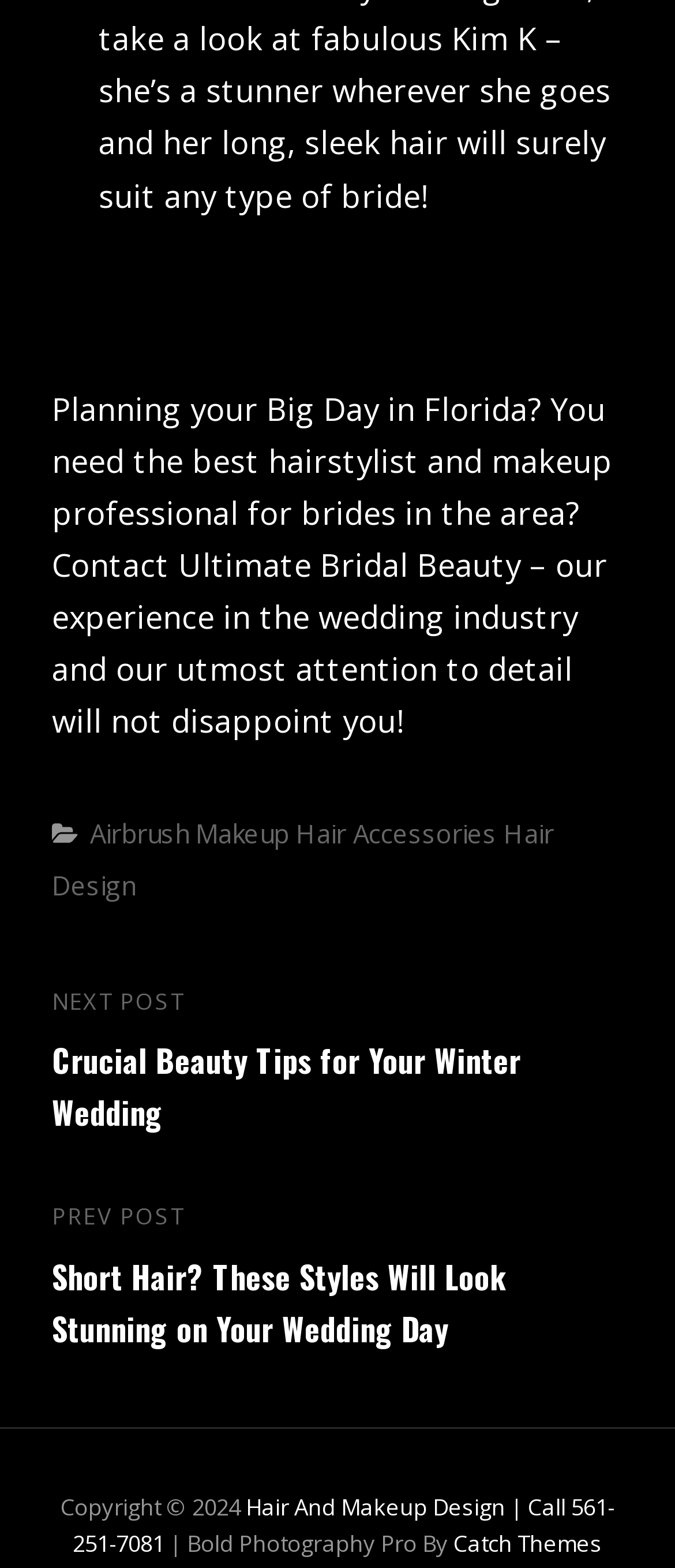Please locate the bounding box coordinates of the region I need to click to follow this instruction: "Read the previous post".

[0.077, 0.765, 0.923, 0.863]